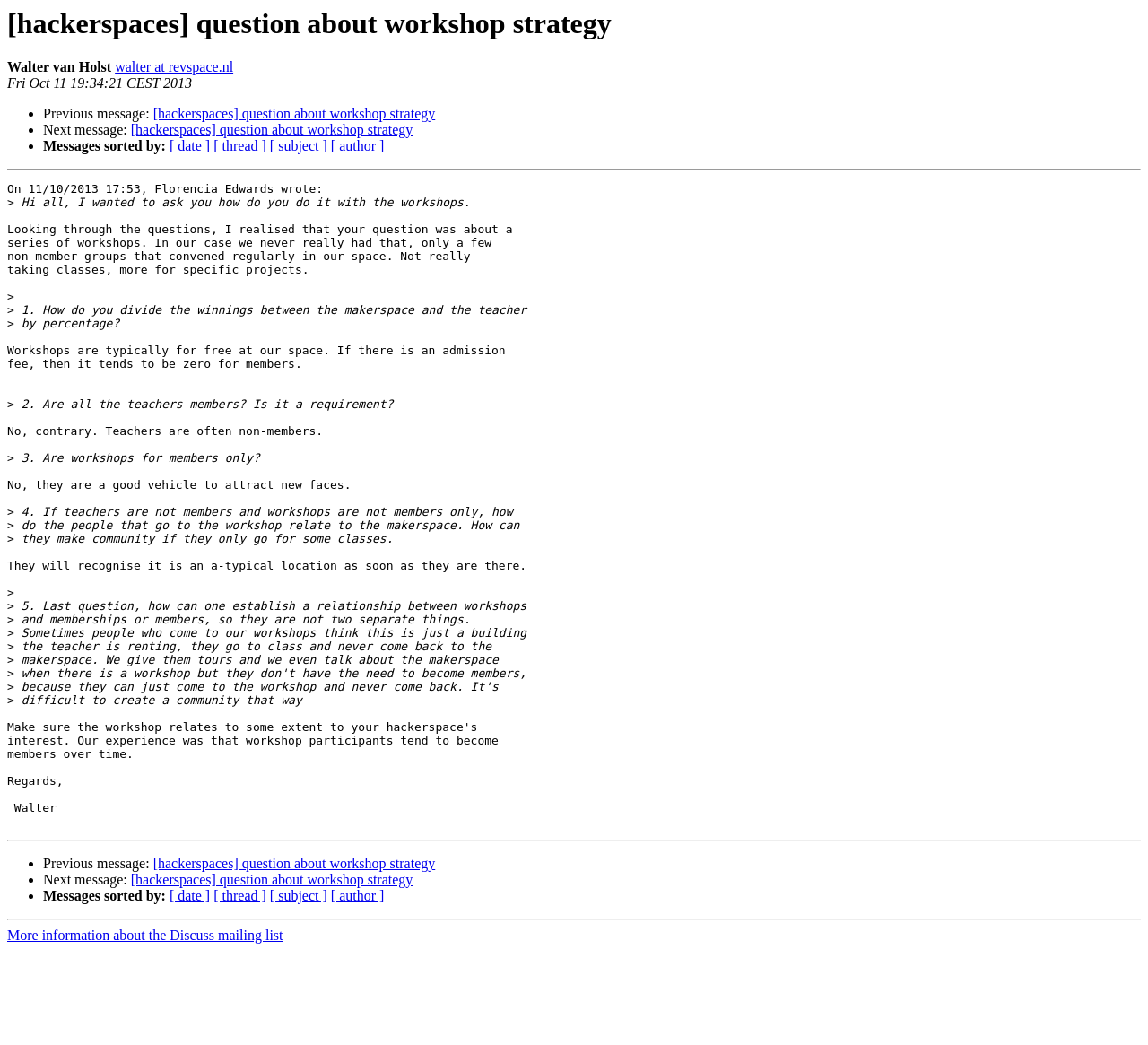What is the text of the webpage's headline?

[hackerspaces] question about workshop strategy